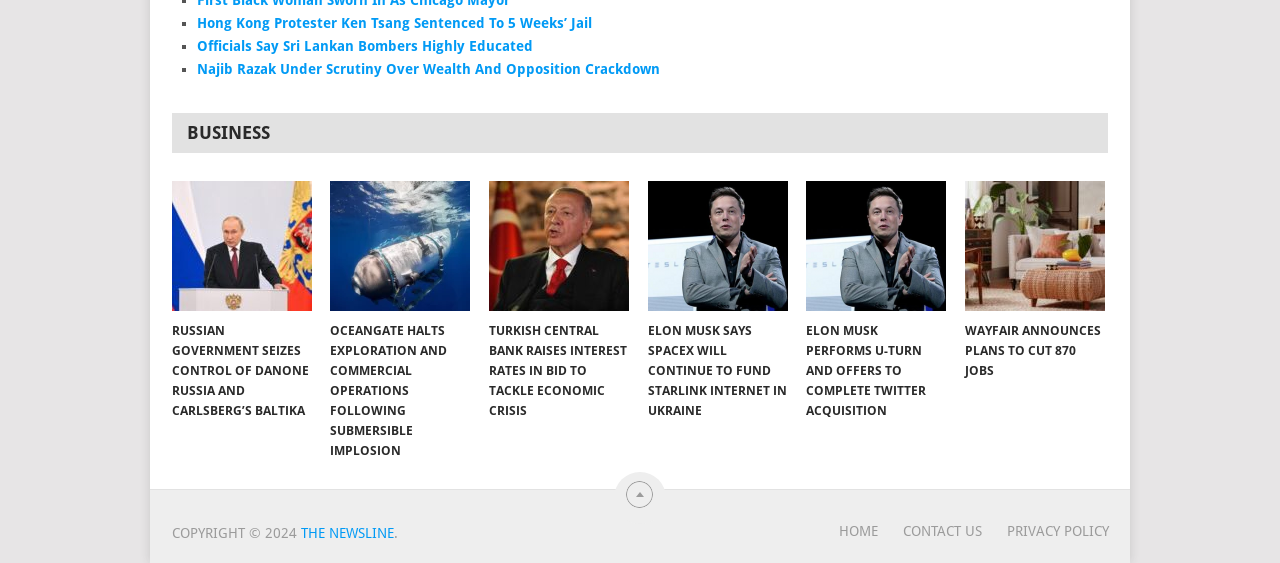Using a single word or phrase, answer the following question: 
How many news articles are listed?

7